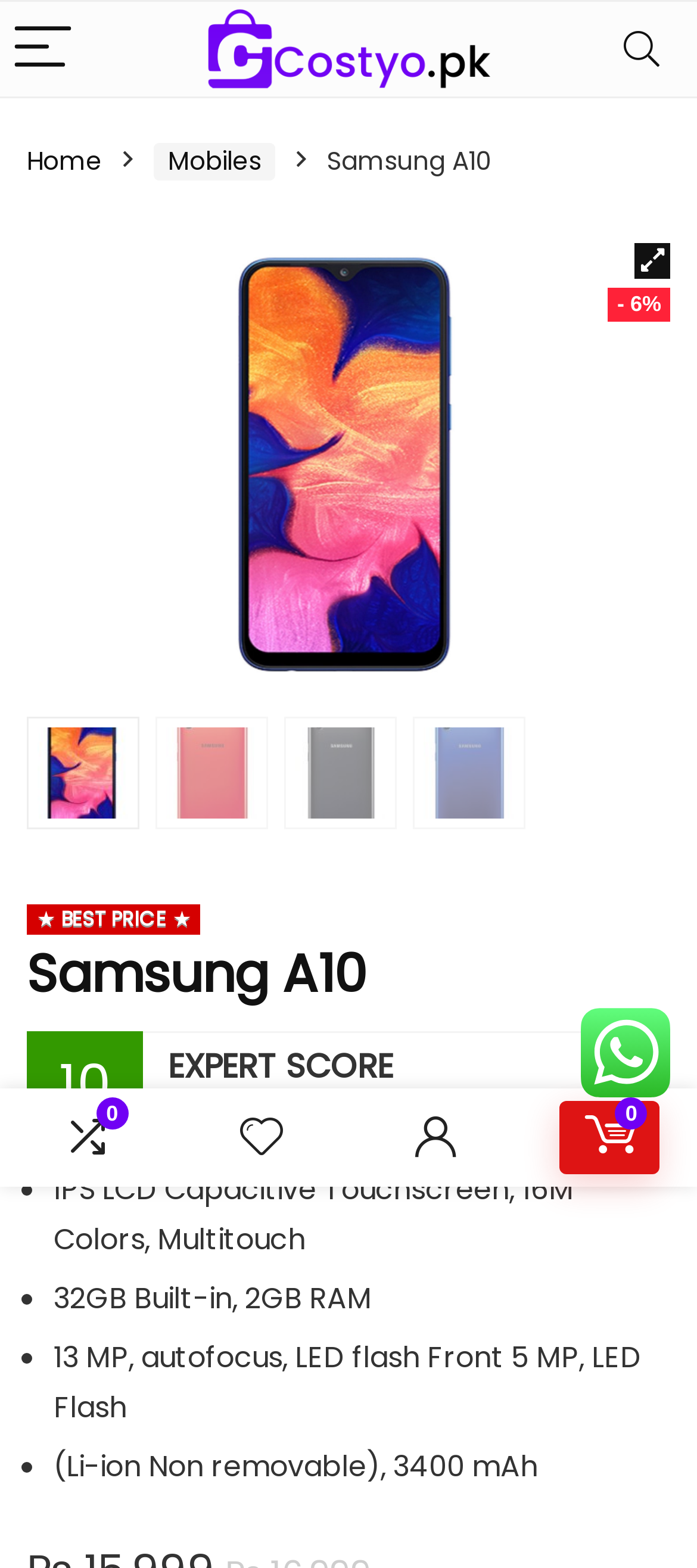Using the information shown in the image, answer the question with as much detail as possible: What is the battery capacity of Samsung Galaxy A10?

The webpage lists the features of Samsung Galaxy A10, including its battery capacity, which is 3400 mAh, as mentioned in the bullet points under the 'Expert Score' section.